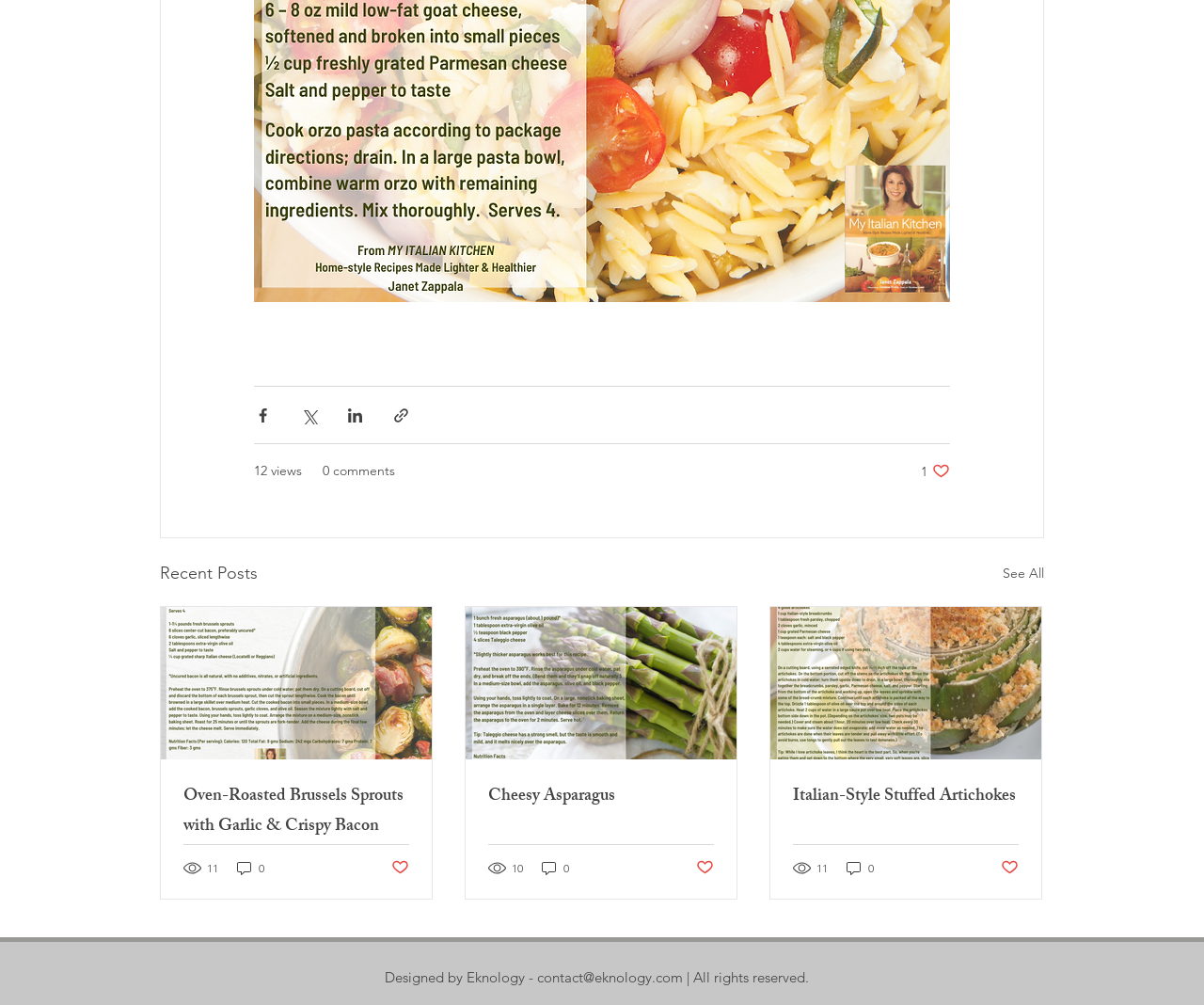What is the purpose of the buttons with social media icons?
Refer to the image and answer the question using a single word or phrase.

Sharing posts